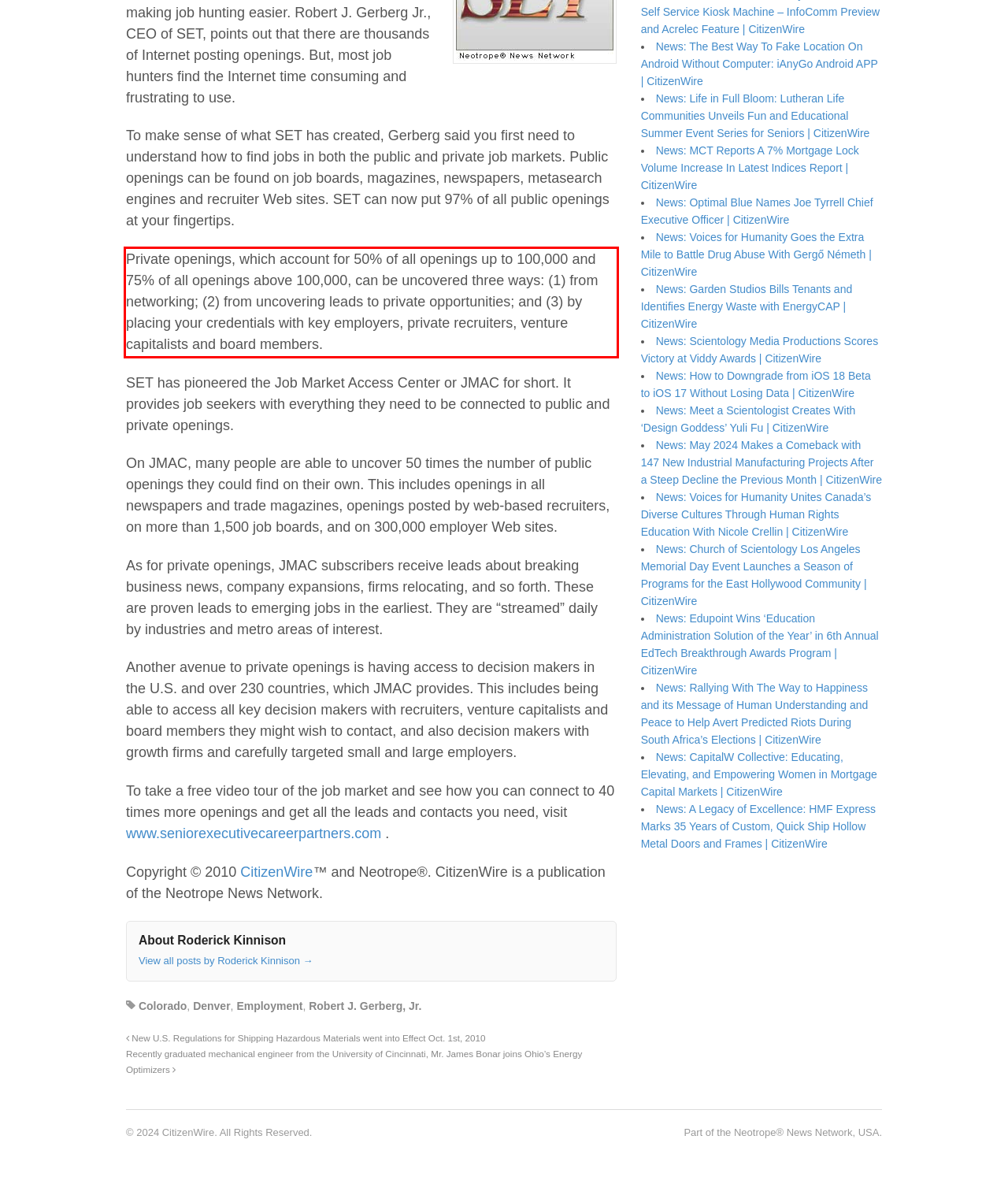Given a screenshot of a webpage containing a red rectangle bounding box, extract and provide the text content found within the red bounding box.

Private openings, which account for 50% of all openings up to 100,000 and 75% of all openings above 100,000, can be uncovered three ways: (1) from networking; (2) from uncovering leads to private opportunities; and (3) by placing your credentials with key employers, private recruiters, venture capitalists and board members.